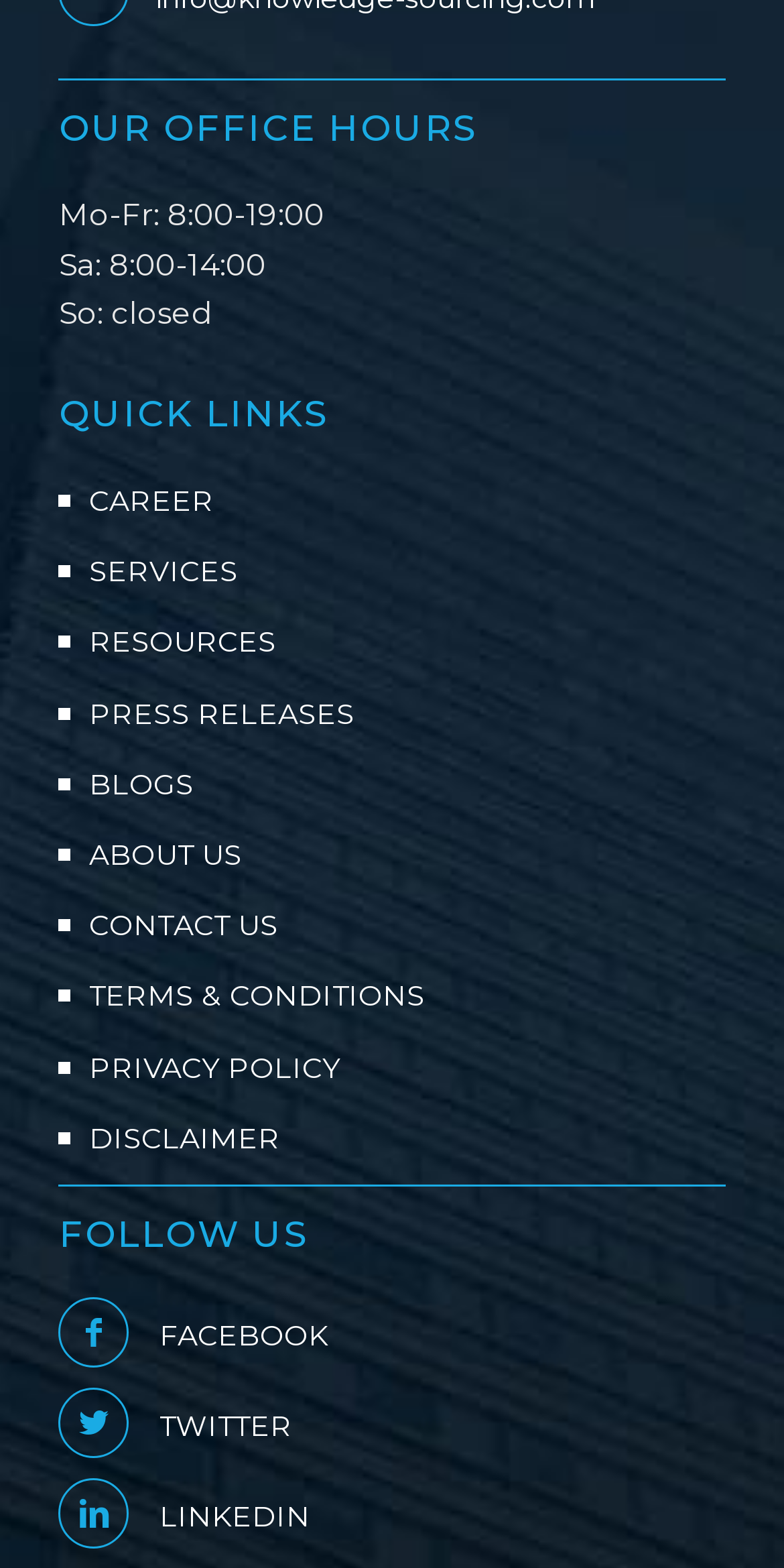Identify the bounding box coordinates of the section that should be clicked to achieve the task described: "Contact us".

[0.113, 0.569, 0.354, 0.592]